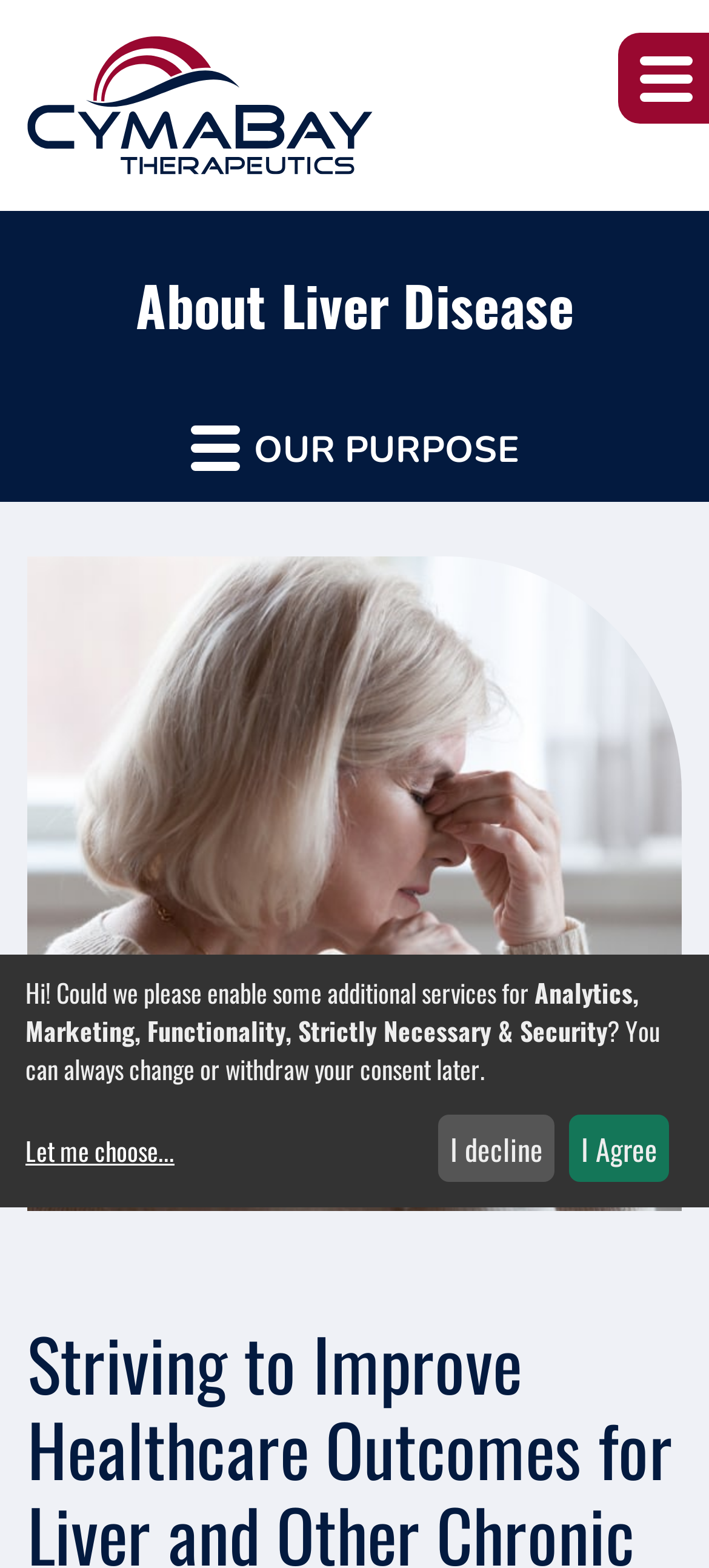What is the purpose of the 'I Agree' button?
Refer to the screenshot and answer in one word or phrase.

To agree to additional services